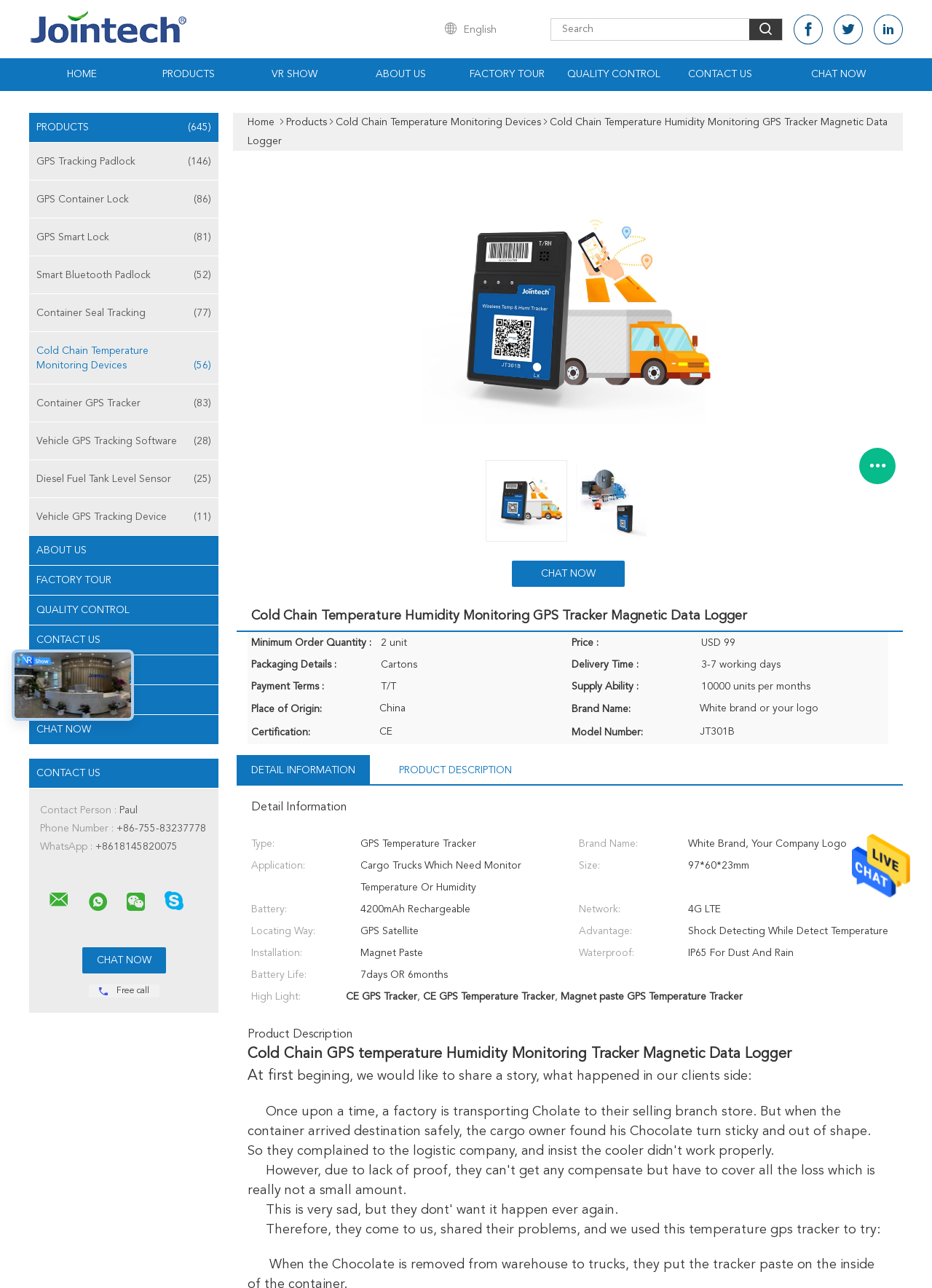How many units are required for a minimum order?
From the image, provide a succinct answer in one word or a short phrase.

2 units